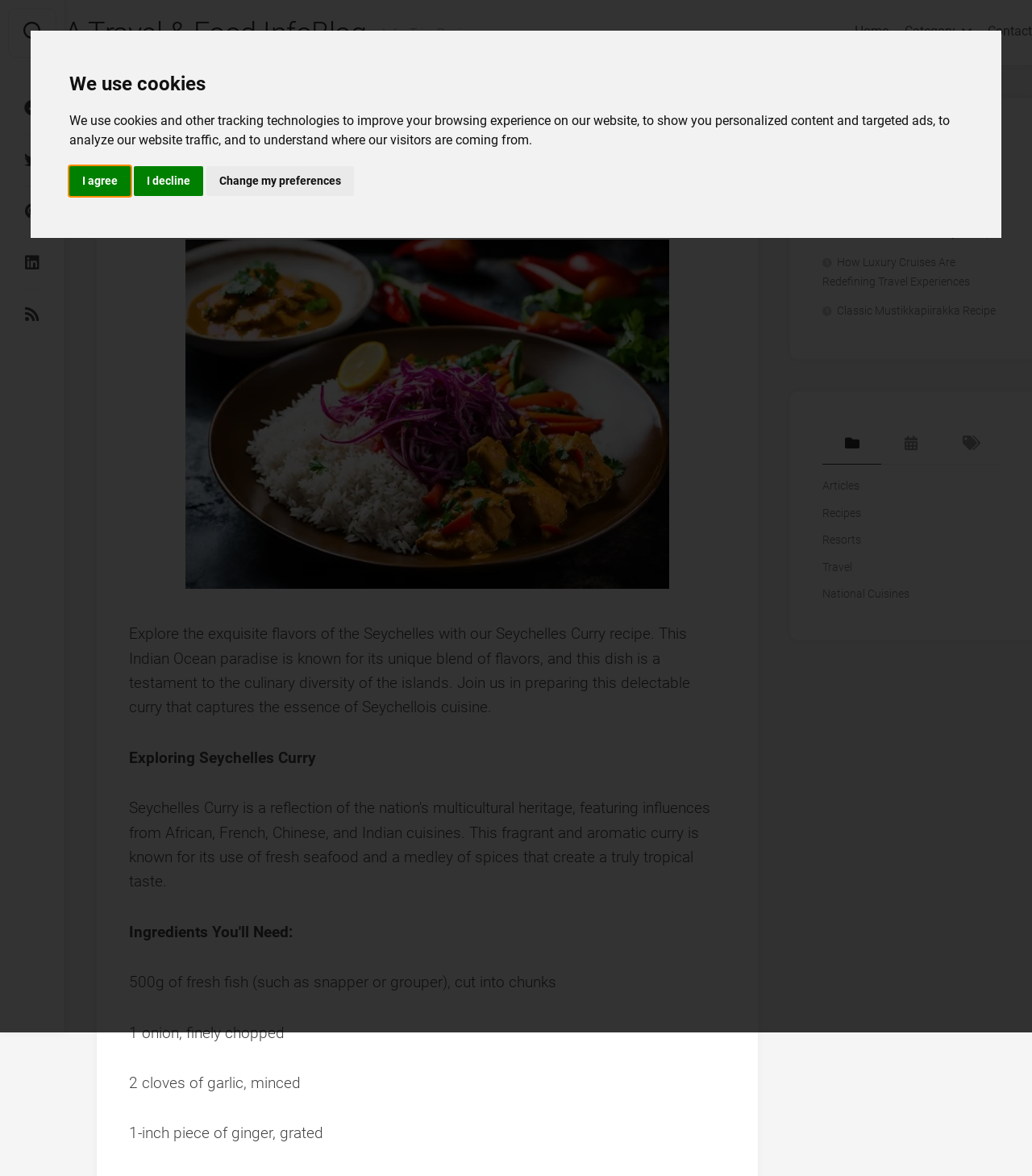Please determine the bounding box coordinates of the element's region to click for the following instruction: "Click the 'Home' link".

[0.797, 0.02, 0.83, 0.034]